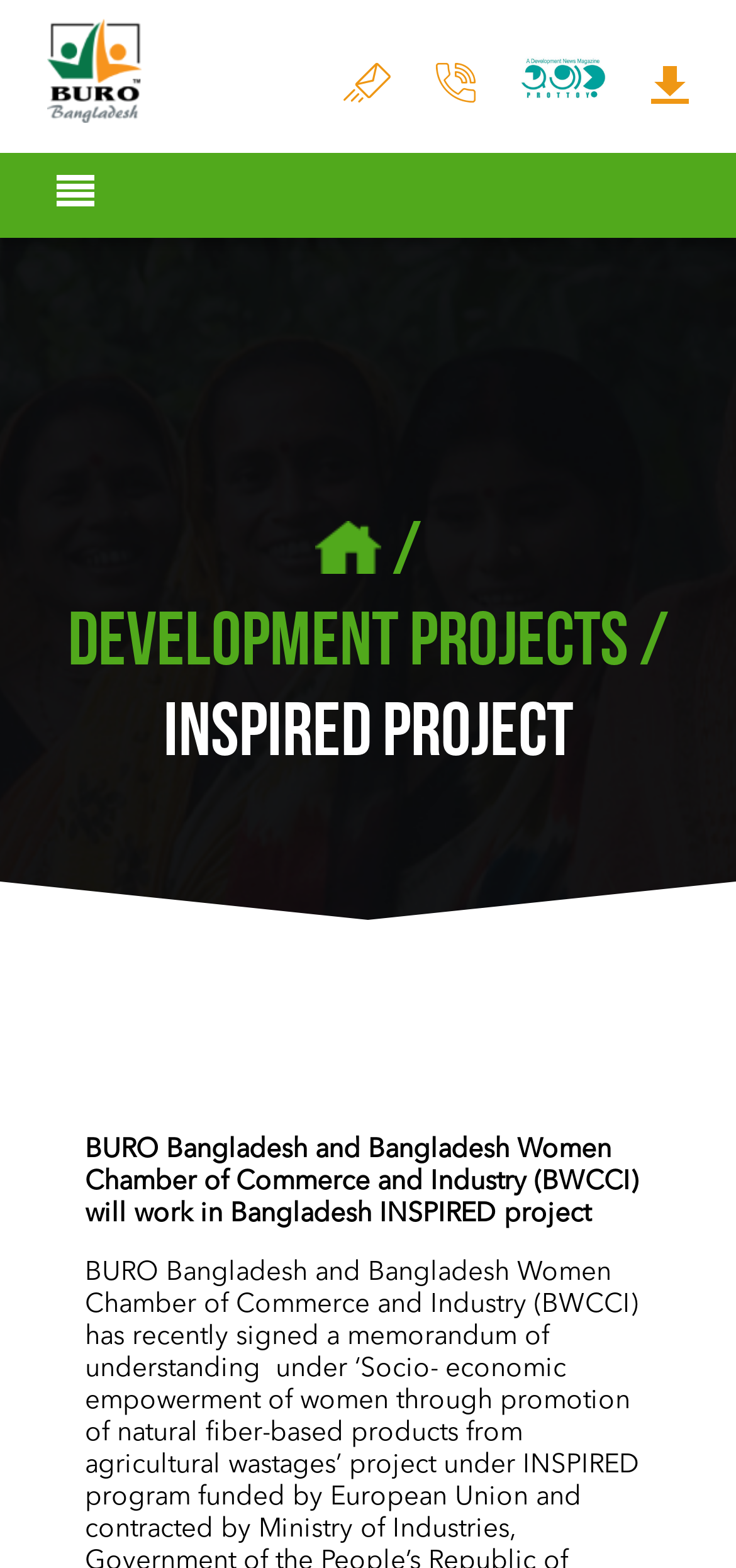What is the name of the organization?
Look at the image and answer the question with a single word or phrase.

BURO Bangladesh